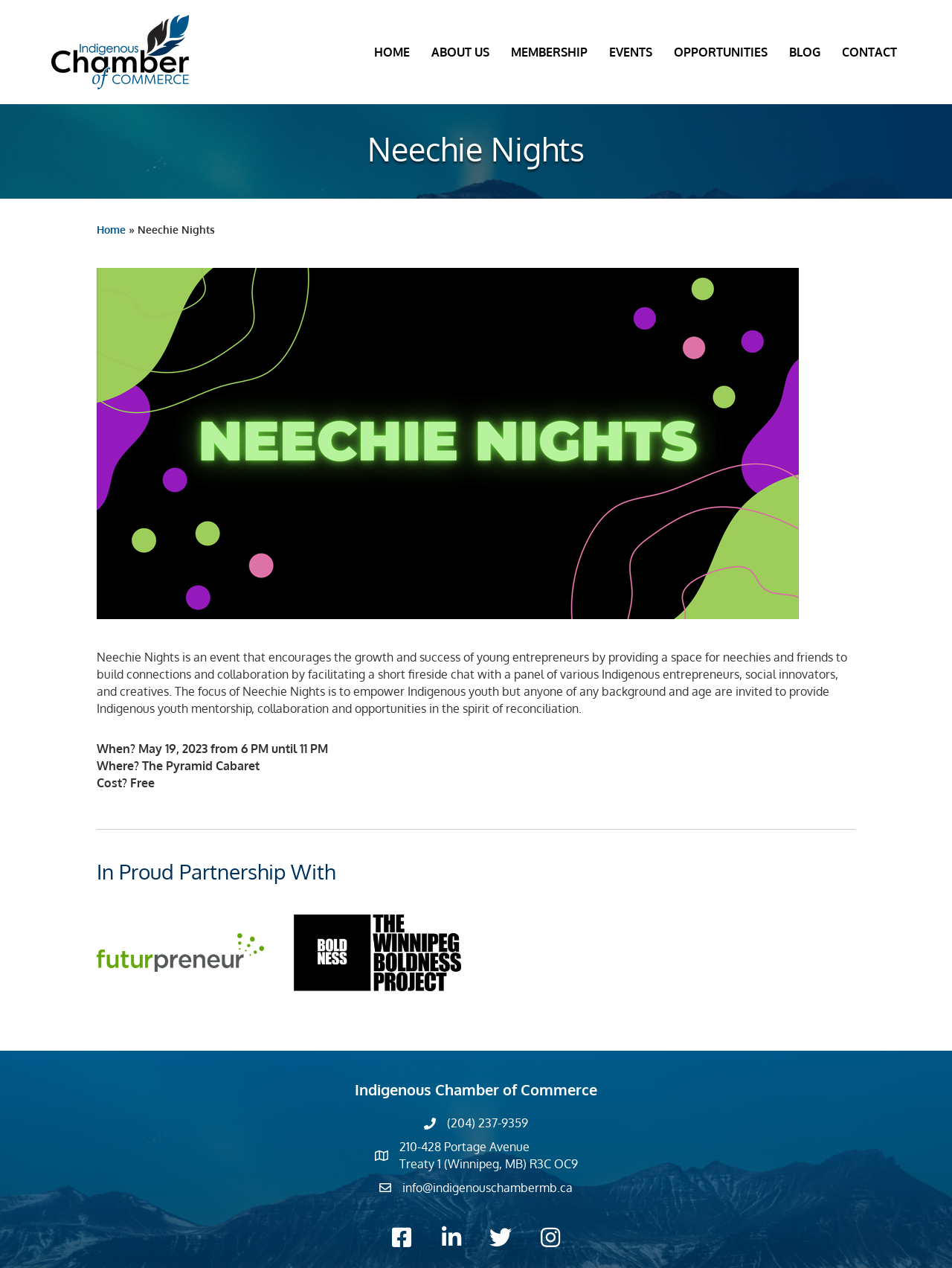Please specify the bounding box coordinates of the clickable region to carry out the following instruction: "Click the HOME link". The coordinates should be four float numbers between 0 and 1, in the format [left, top, right, bottom].

[0.382, 0.028, 0.441, 0.054]